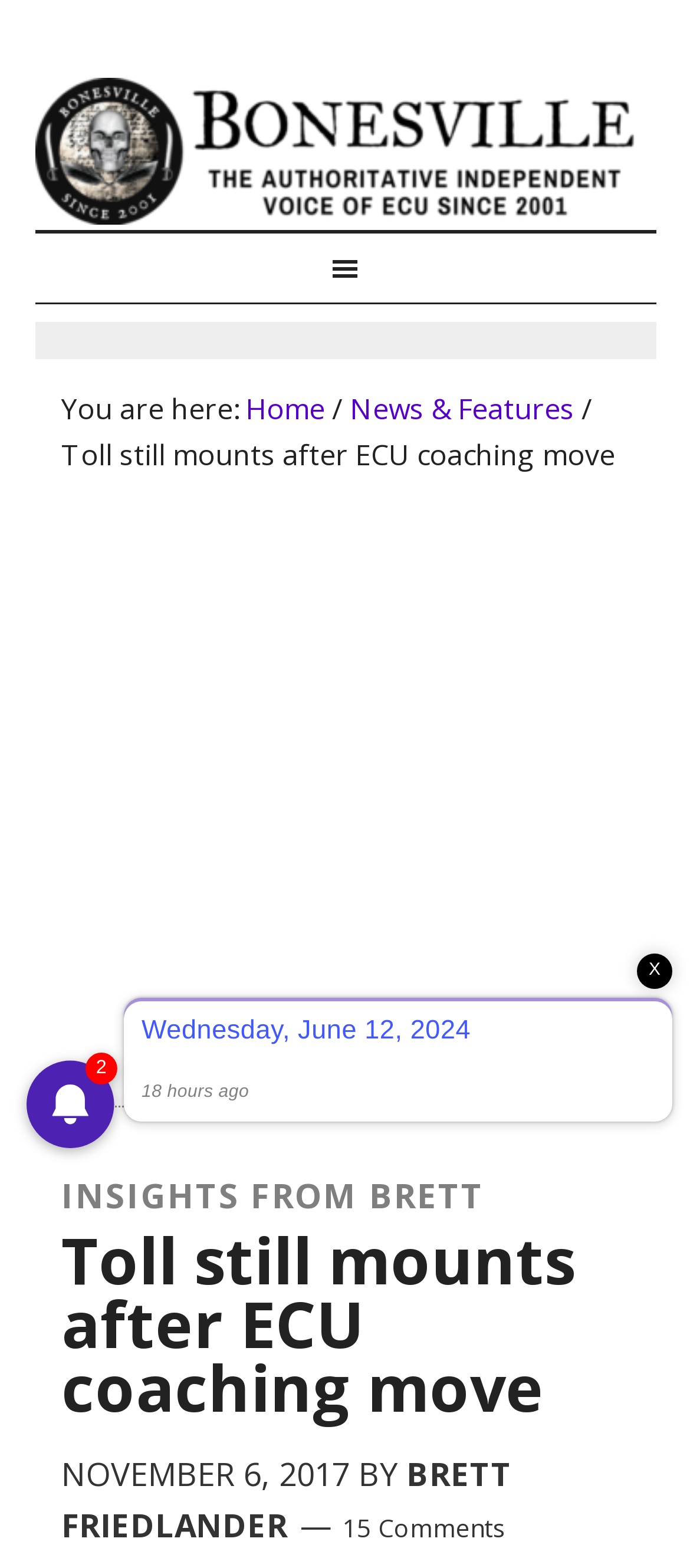Produce a meticulous description of the webpage.

The webpage appears to be a news article page. At the top, there is a link to "Bonesville: The Authoritative Independent Voice of East Carolina" taking up most of the width. Below it, there is a secondary navigation menu with a "You are here:" label, followed by a breadcrumb trail consisting of links to "Home" and "News & Features" separated by generic separators. 

The main content of the page is an article titled "Toll still mounts after ECU coaching move" which is also the title of the webpage. The article has a heading "INSIGHTS FROM BRETT Toll still mounts after ECU coaching move" and is accompanied by a timestamp "NOVEMBER 6, 2017" and the author's name "BRETT FRIEDLANDER" in a byline. 

To the left of the article, there is an image and a label "2" next to it. Above the image, there is a close button labeled "X". On the same line as the image, there is a timestamp "Wednesday, June 12, 2024" and another timestamp "18 hours ago" to its right. 

Below the navigation menu, there is an iframe taking up the full width of the page, likely containing an advertisement.